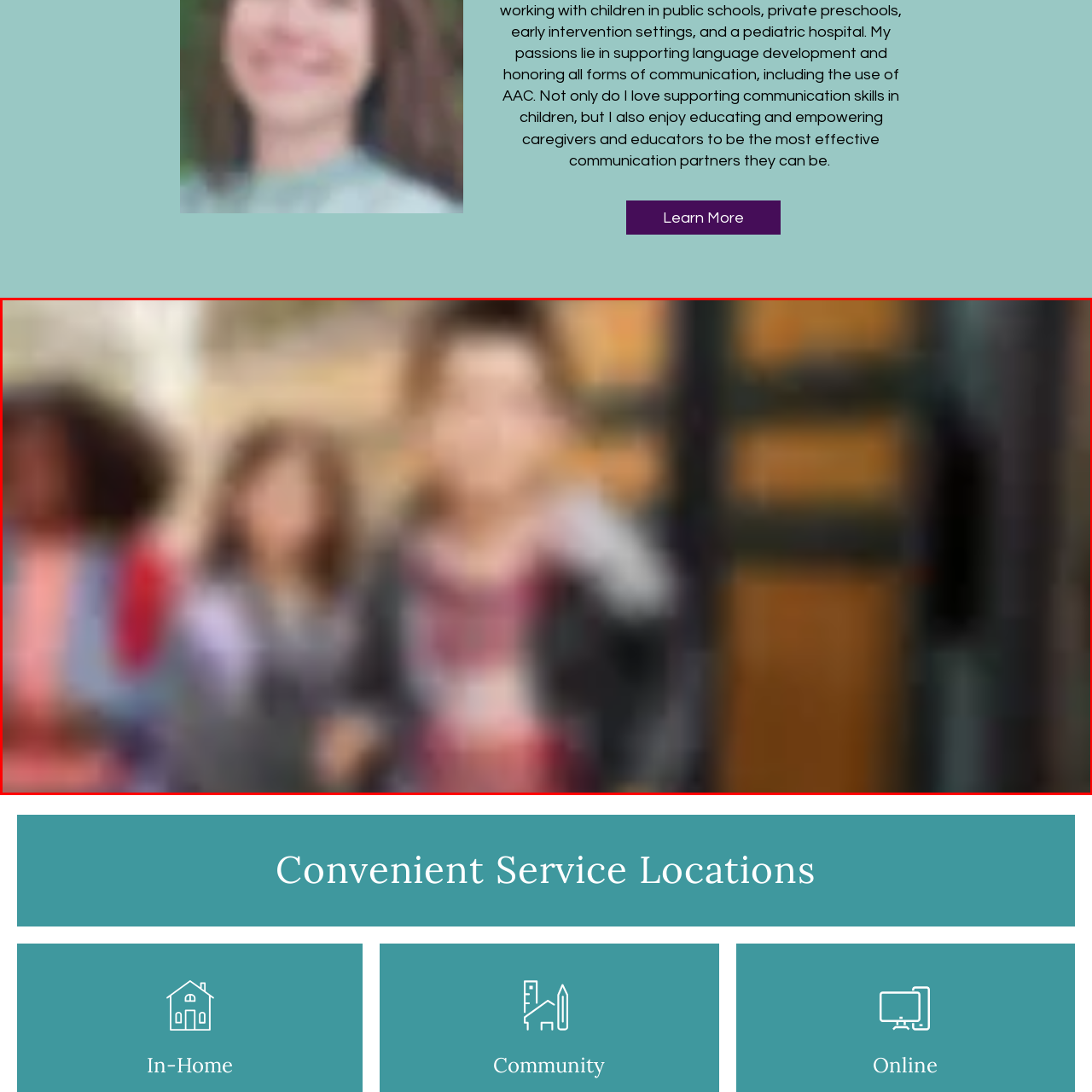What is the dominant color of the school bus?
Focus on the red-bounded area of the image and reply with one word or a short phrase.

Bright colors